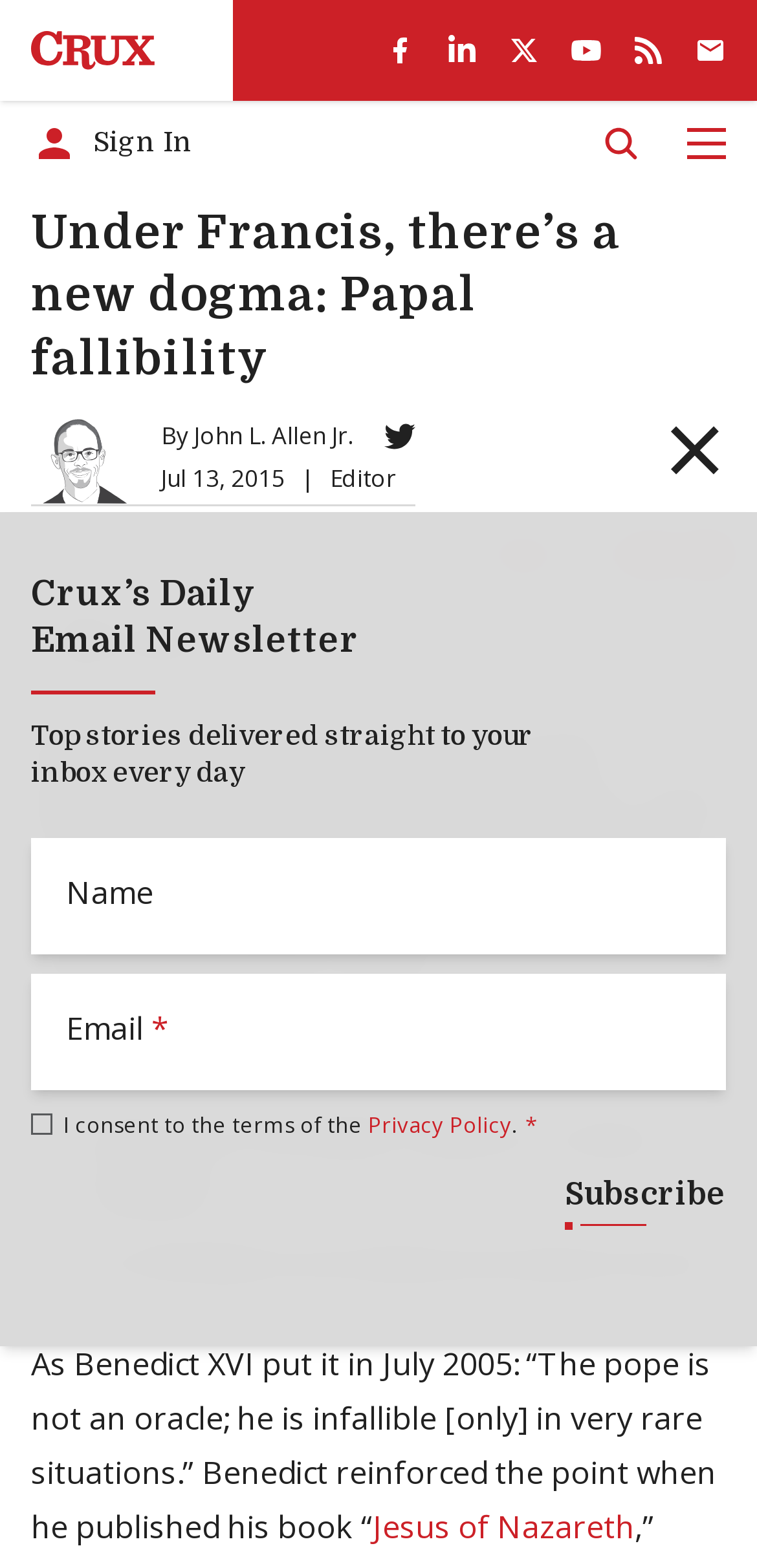What is the name of the book mentioned in the article?
Examine the screenshot and reply with a single word or phrase.

Jesus of Nazareth